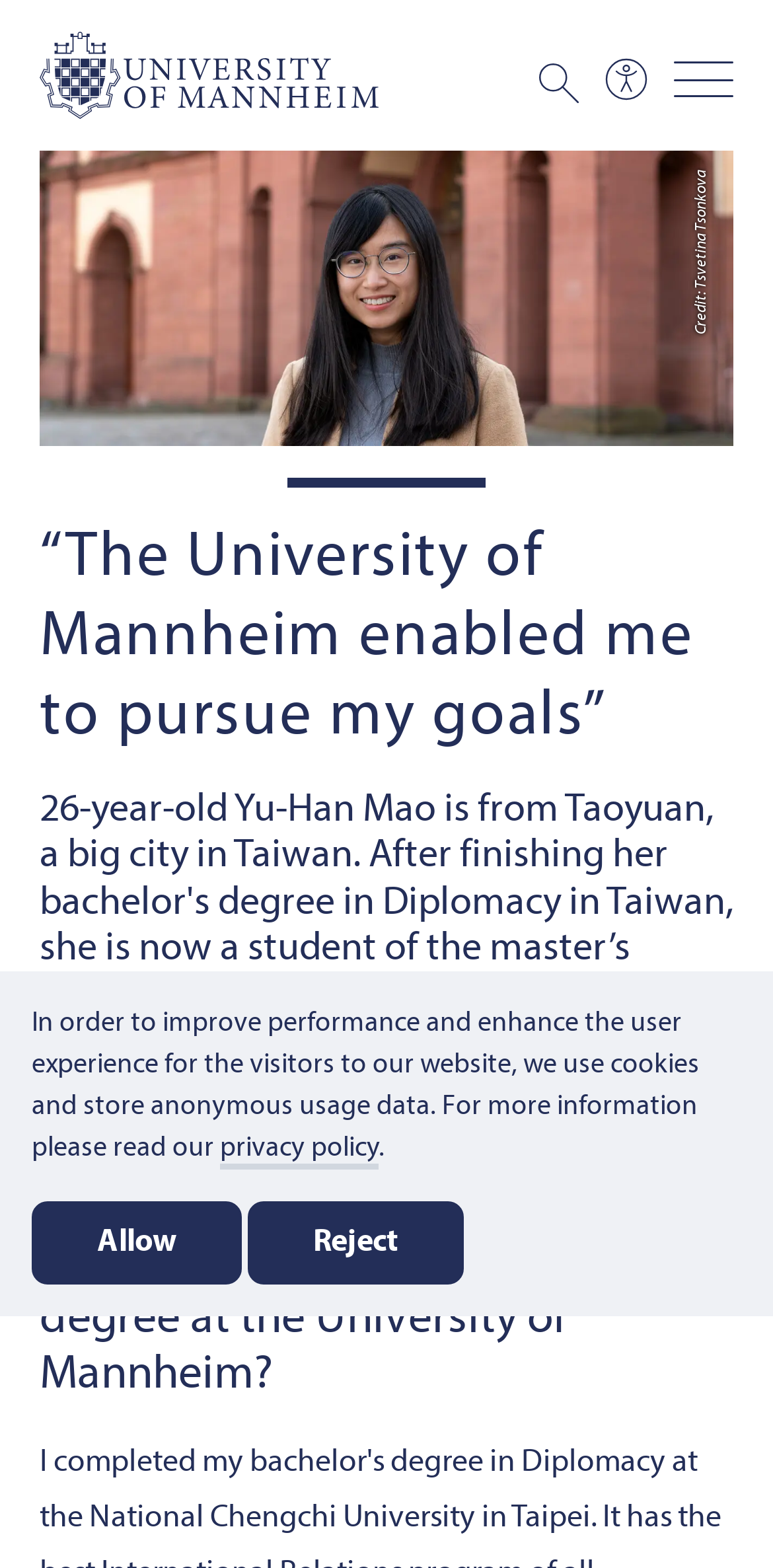What is the field of study of Yu-Han Mao's bachelor's degree?
Look at the webpage screenshot and answer the question with a detailed explanation.

The heading on the webpage mentions that Yu-Han Mao finished her bachelor's degree in Diplomacy in Taiwan. This information is present in the heading that describes Yu-Han Mao's background.